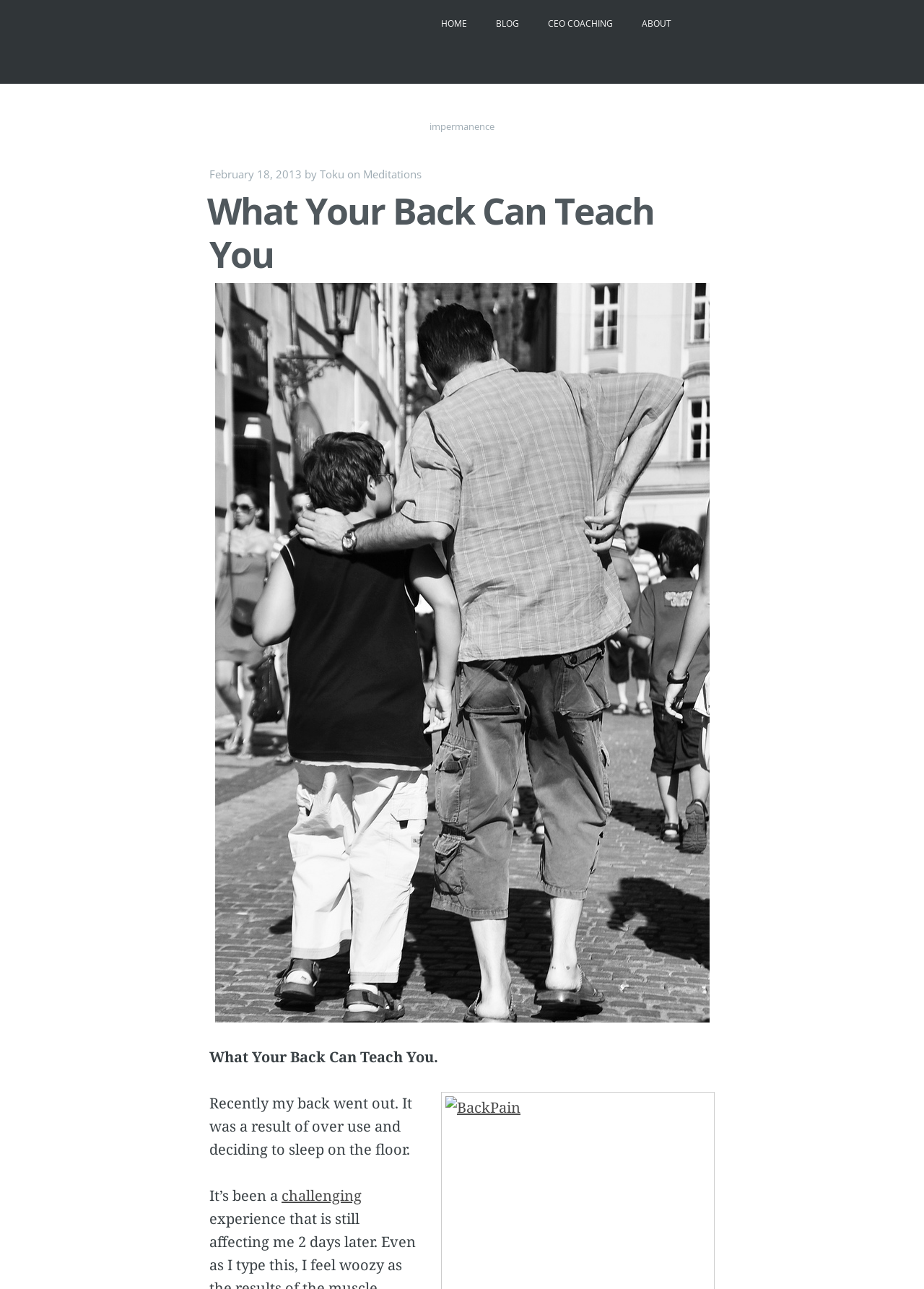With reference to the image, please provide a detailed answer to the following question: What is the topic of the blog post?

The blog post title is 'What Your Back Can Teach You', and the content mentions 'Recently my back went out. It was a result of over use and deciding to sleep on the floor.' This suggests that the topic of the blog post is related to back pain.